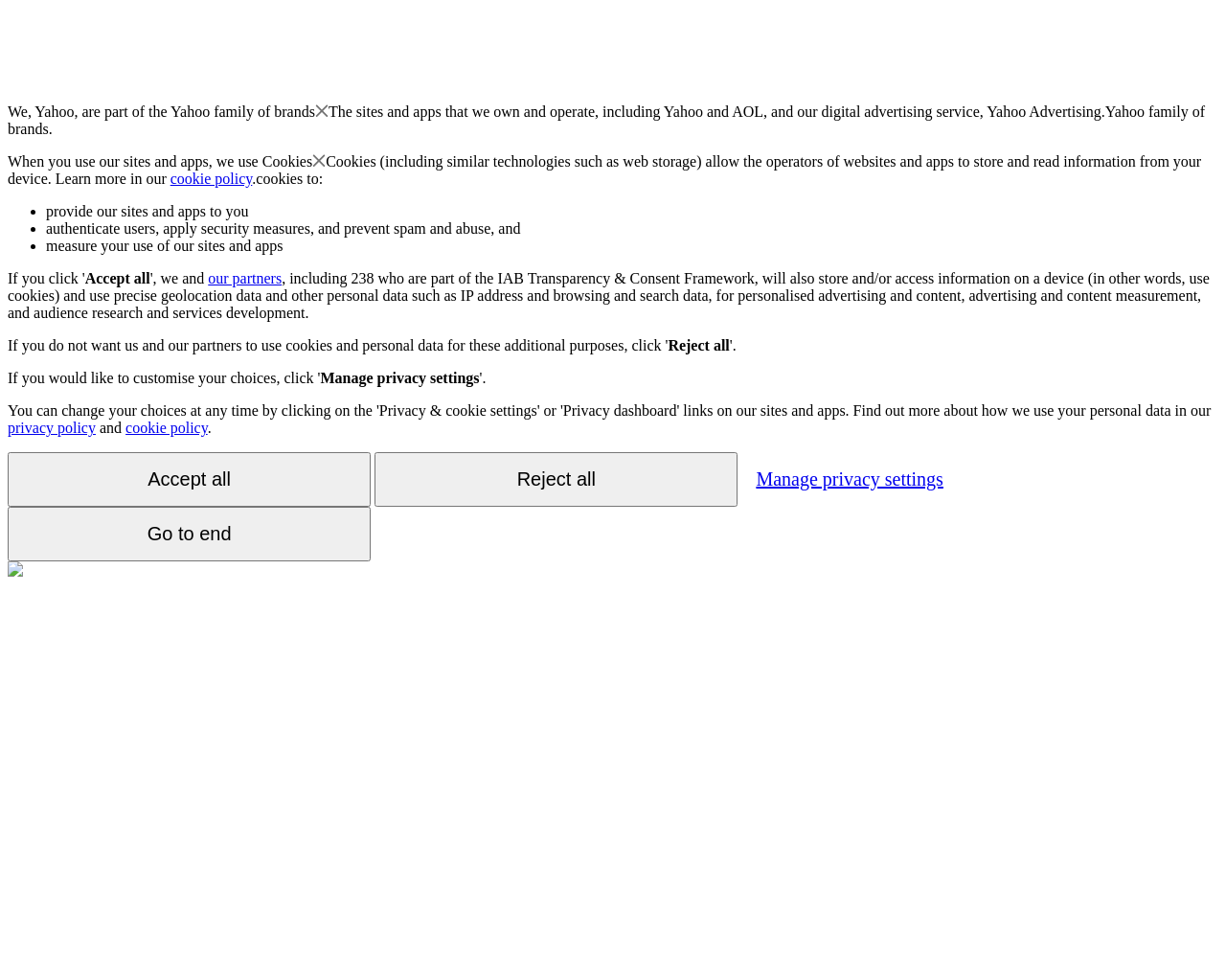Explain the webpage in detail, including its primary components.

This webpage appears to be a privacy policy or consent page for Yahoo. At the top, there is a brief introduction stating that Yahoo is part of the Yahoo family of brands. Below this, there is a section explaining how Yahoo uses cookies and other technologies to store and read information from users' devices. This section includes a link to the cookie policy.

The page then lists the purposes for which Yahoo uses cookies, including providing its sites and apps, authenticating users, applying security measures, and measuring user behavior. Each of these points is marked with a bullet point.

Following this, there are three buttons: "Accept all", "Reject all", and "Manage privacy settings". The "Accept all" button is located near the top of the page, while the "Reject all" button is positioned below it. The "Manage privacy settings" button is located further down the page.

Additionally, there are links to the privacy policy and cookie policy at the bottom of the page. There is also an image at the very bottom of the page, although its contents are not specified.

Overall, the page is focused on explaining Yahoo's use of cookies and other technologies, and providing users with options to manage their privacy settings.